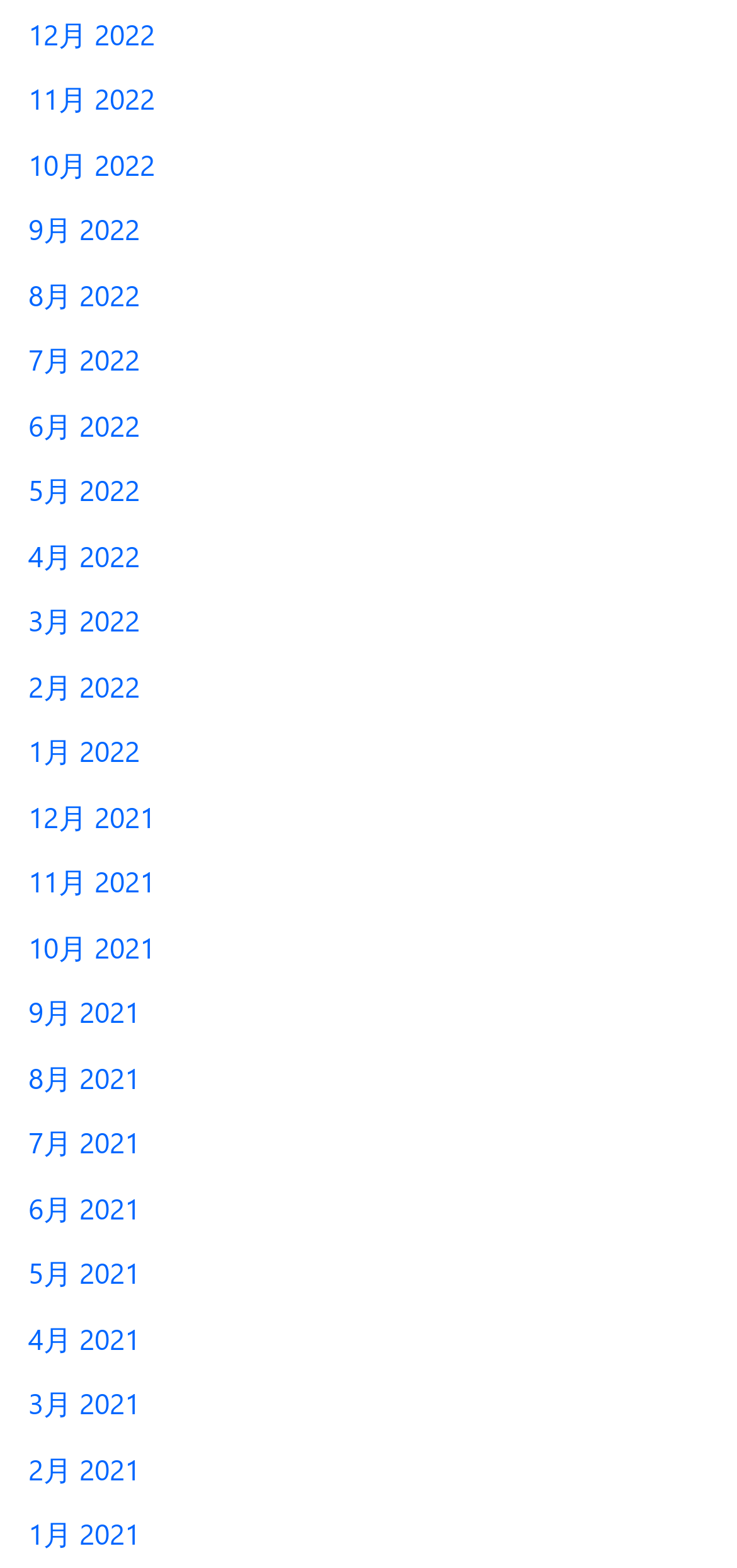What is the earliest month listed on the webpage?
Based on the image content, provide your answer in one word or a short phrase.

January 2021